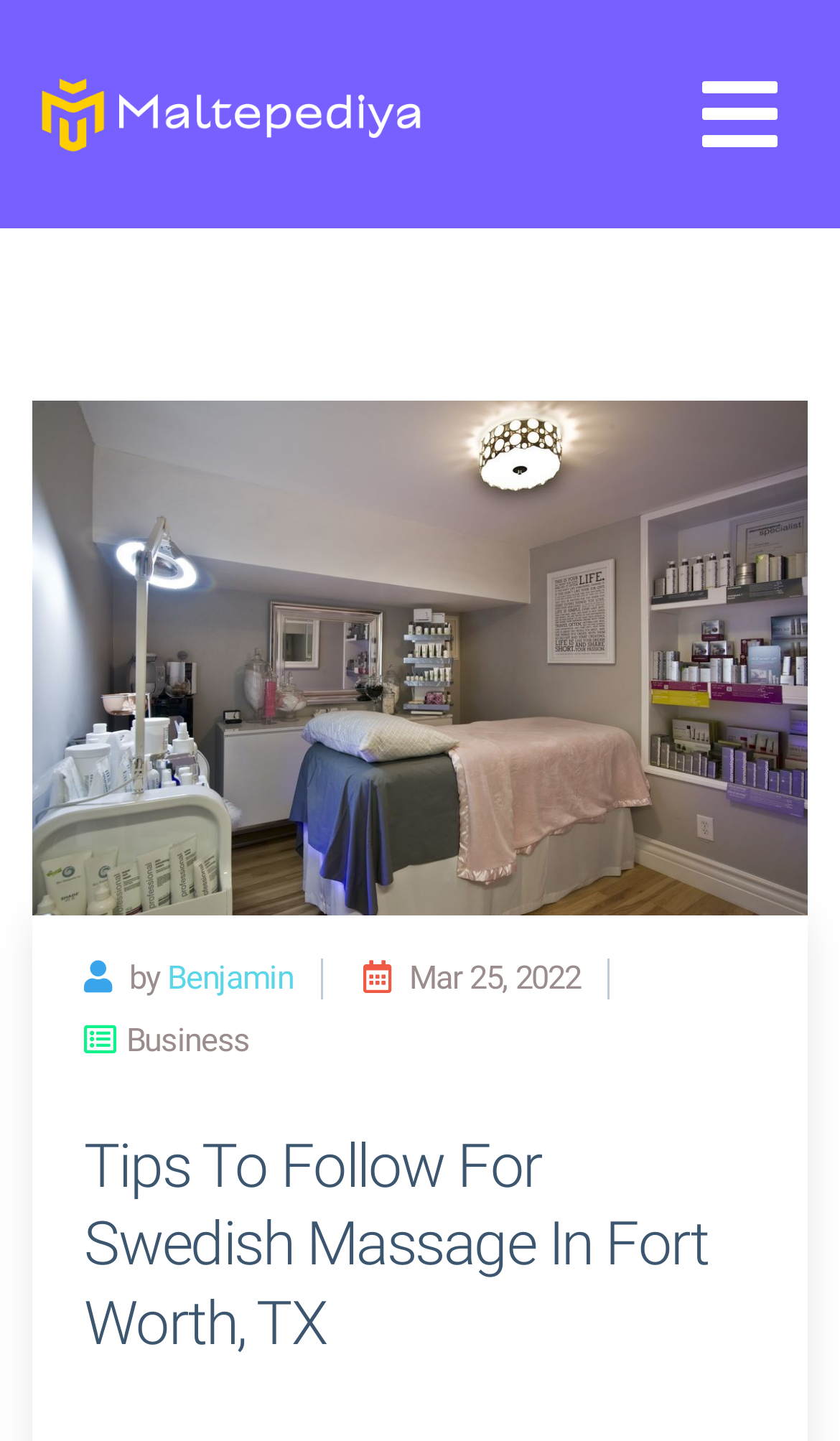Please determine the bounding box coordinates, formatted as (top-left x, top-left y, bottom-right x, bottom-right y), with all values as floating point numbers between 0 and 1. Identify the bounding box of the region described as: Credit Insurance

None